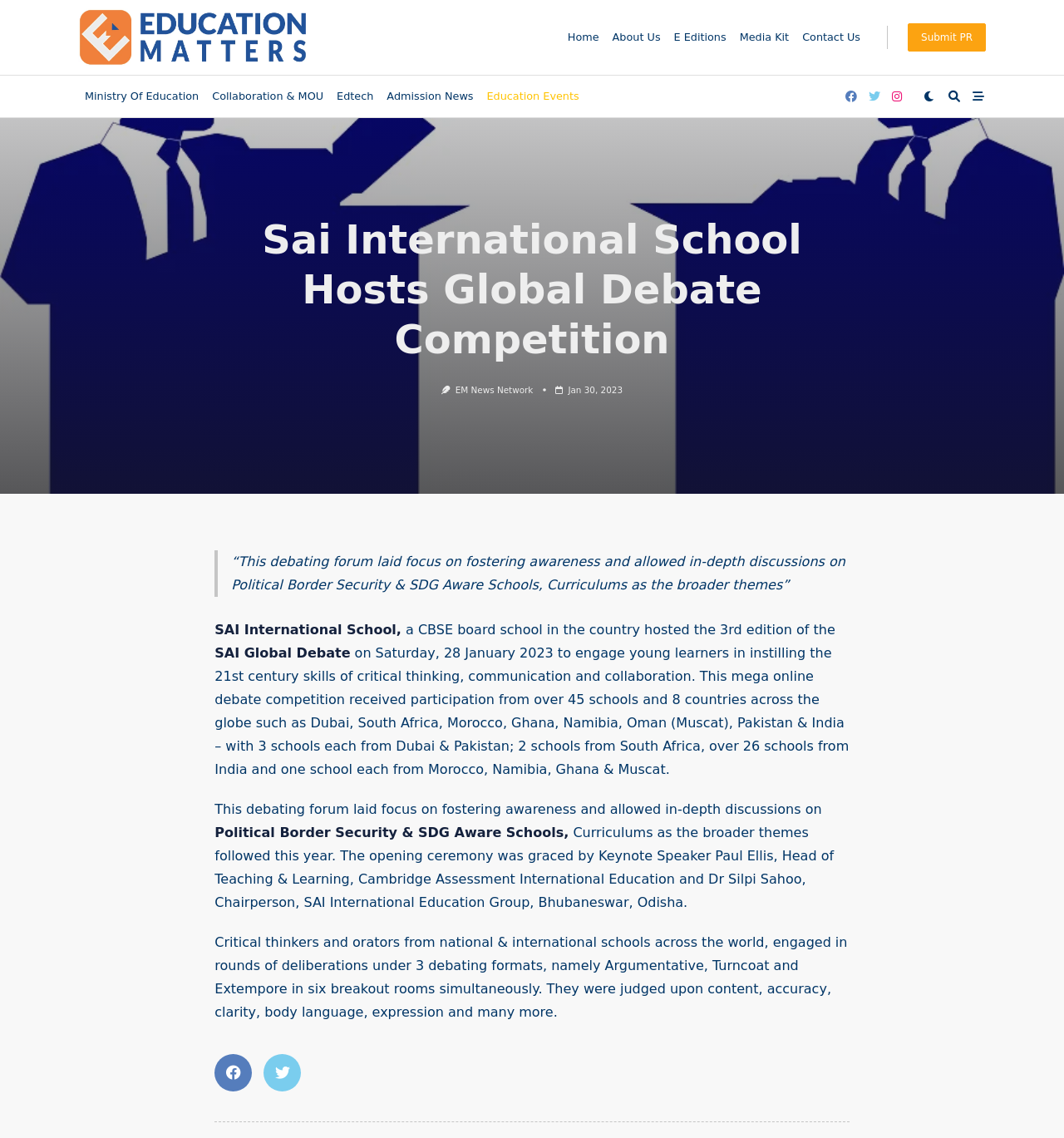Answer the question below in one word or phrase:
What is the name of the school hosting the debate competition?

SAI International School